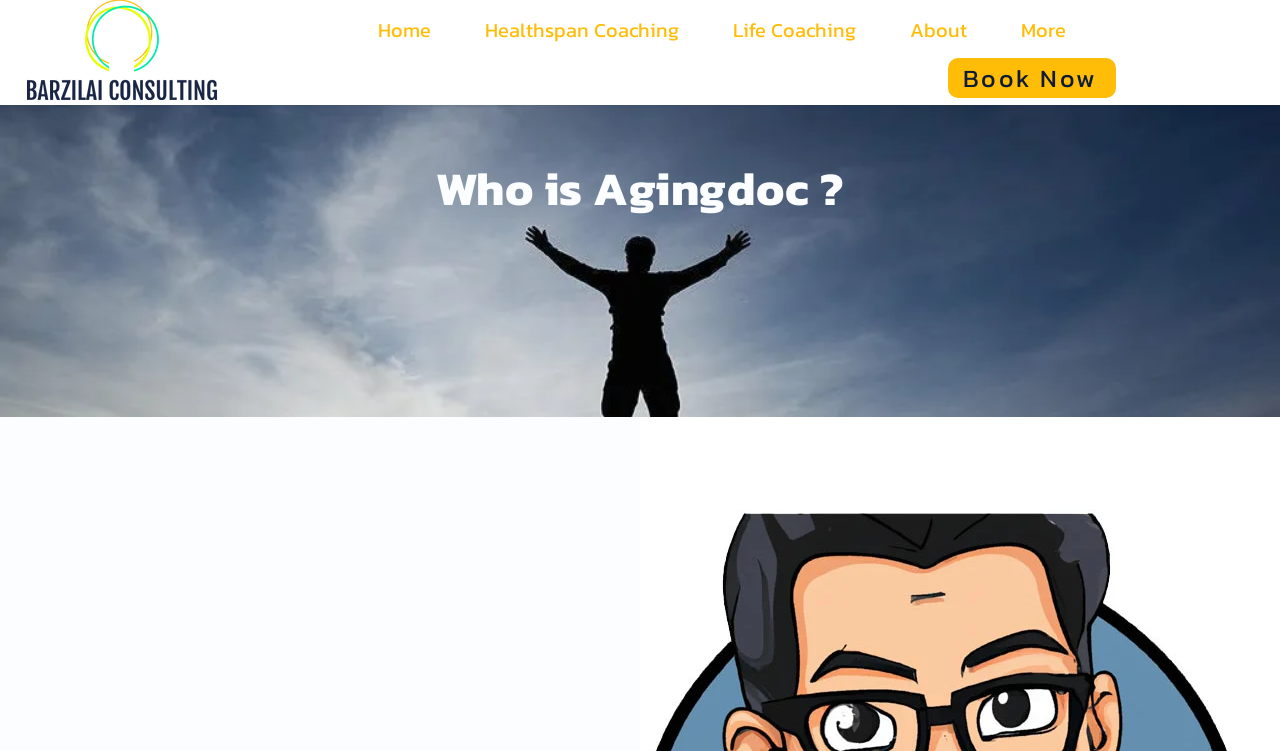Extract the primary headline from the webpage and present its text.

Who is Agingdoc ?